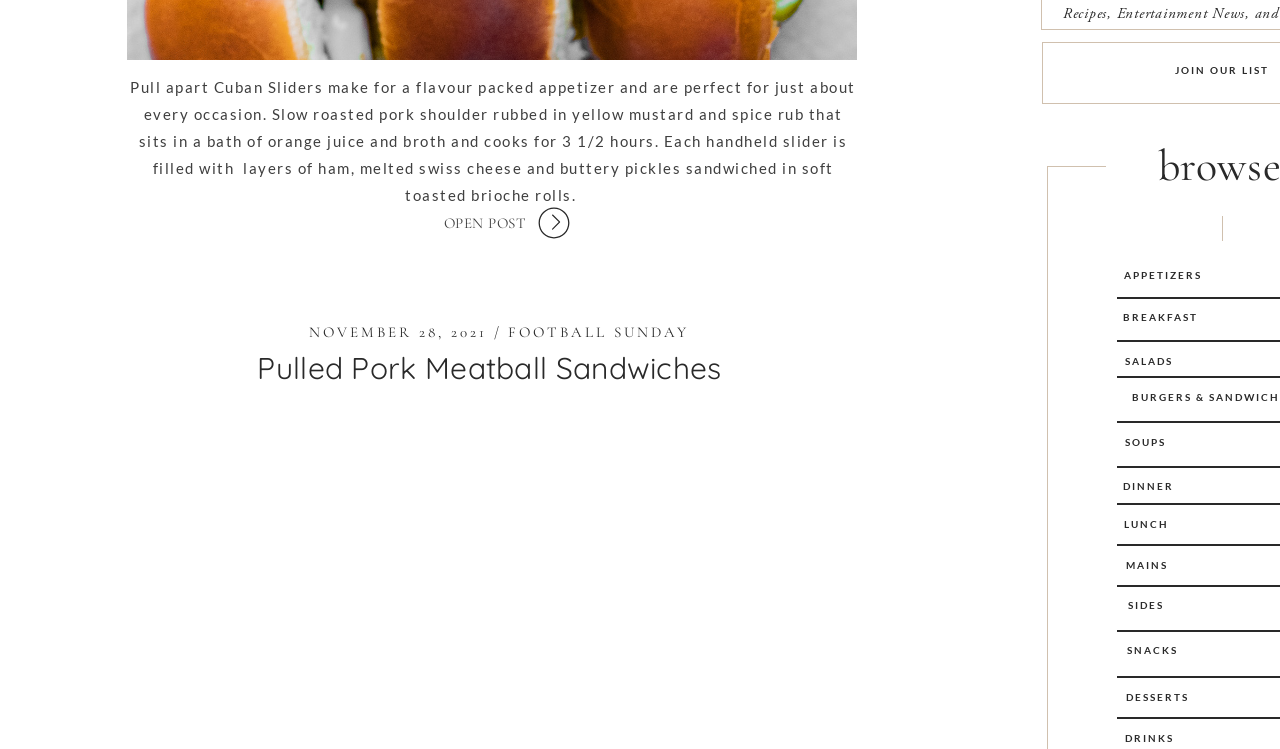Using the description "Appetizers", predict the bounding box of the relevant HTML element.

[0.868, 0.355, 0.949, 0.383]